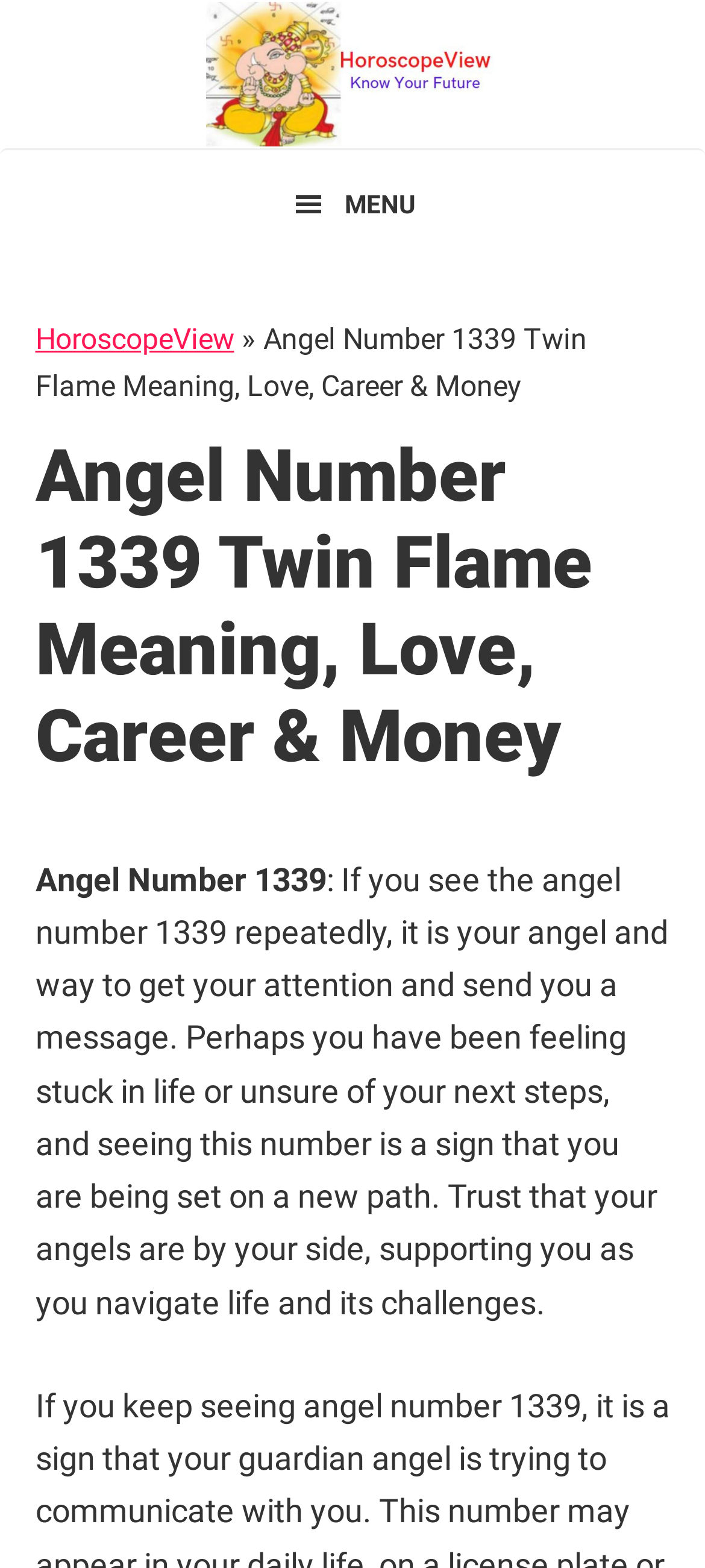Carefully examine the image and provide an in-depth answer to the question: What is the topic of the main content?

The main content of the webpage is about the meaning and significance of Angel Number 1339, including its relation to twin flame, love, career, and money.